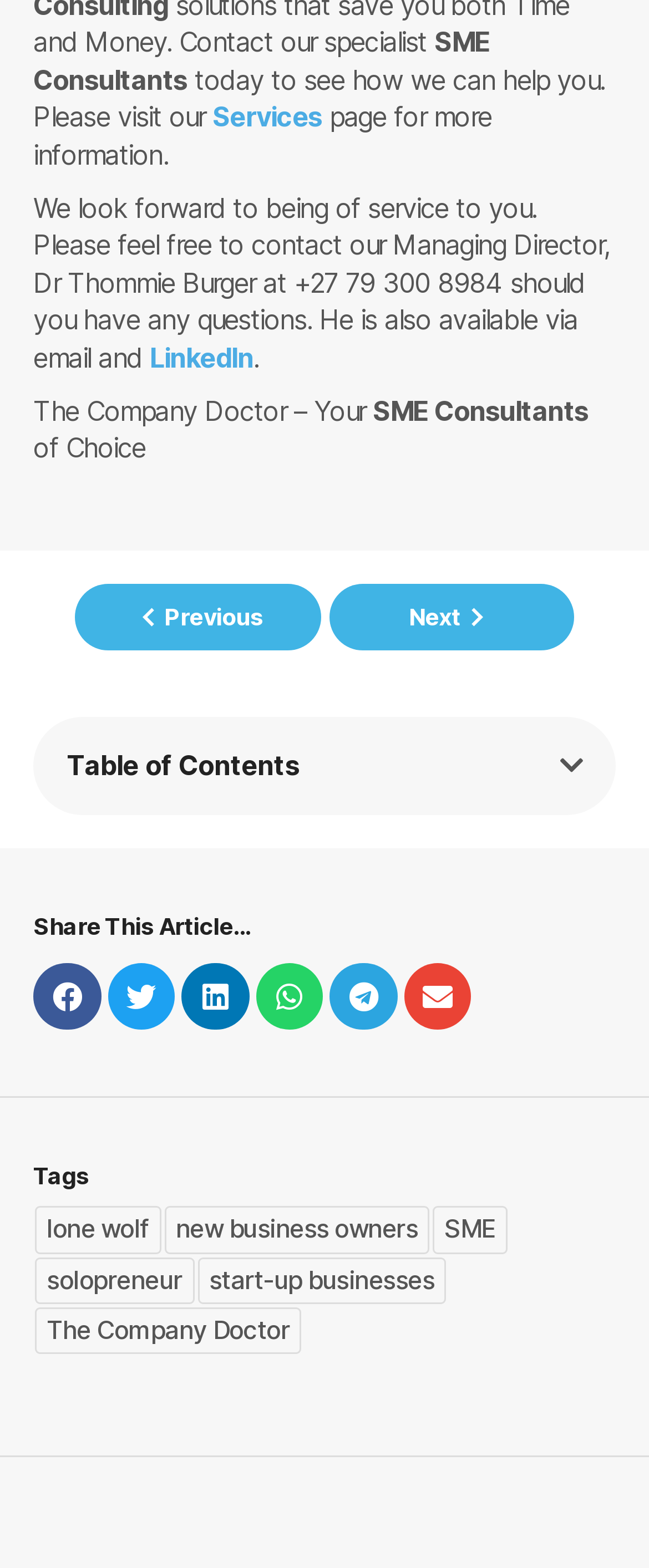What is the purpose of the company?
Provide a detailed answer to the question, using the image to inform your response.

The purpose of the company can be inferred from the text on the webpage, which mentions that they look forward to being of service to SMEs and new business owners, indicating that the company's purpose is to provide assistance to small and medium-sized enterprises.